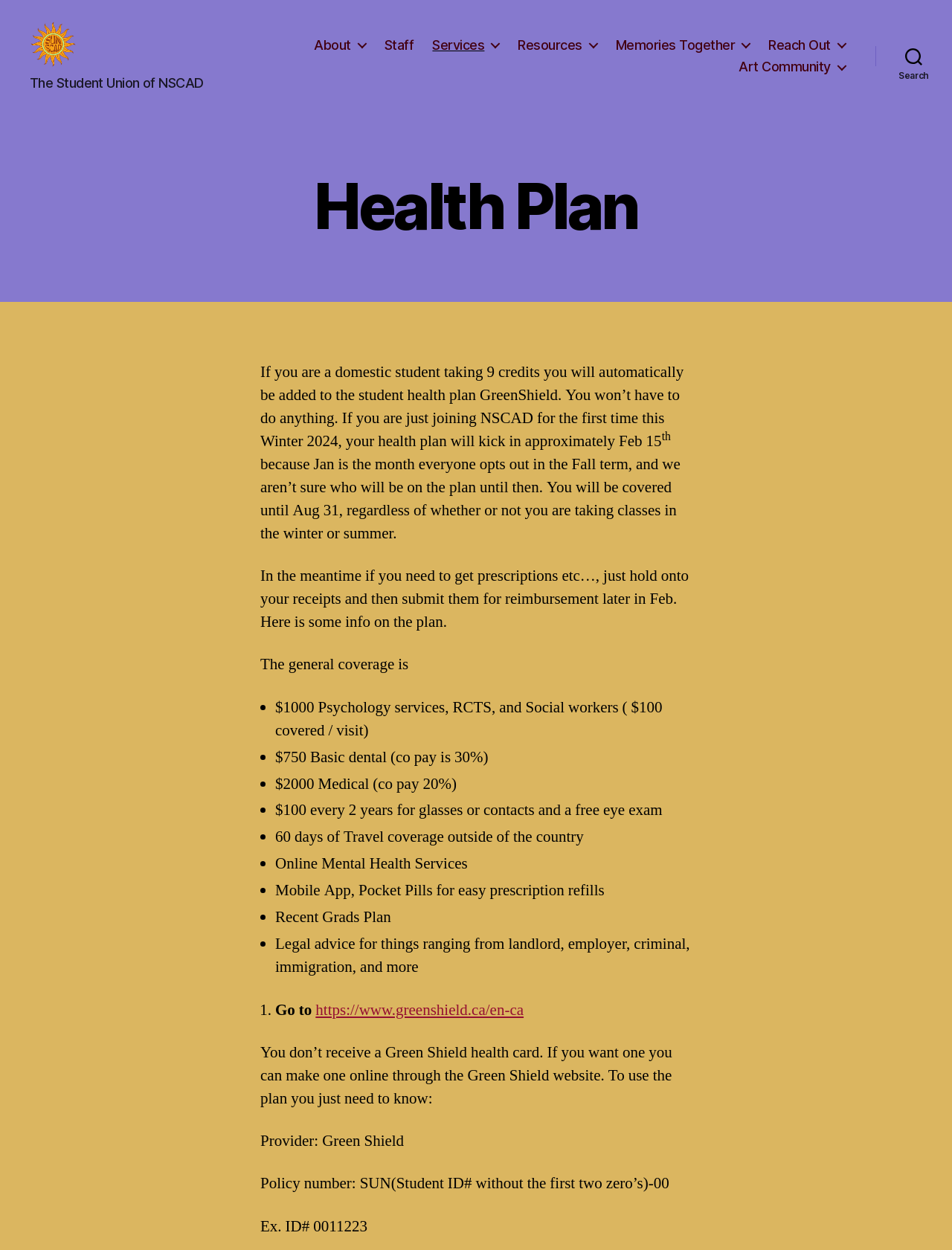Observe the image and answer the following question in detail: What is the duration of travel coverage outside of the country?

The duration of travel coverage outside of the country can be found in the static text element '60 days of Travel coverage outside of the country' which is a child element of the button 'Search'.